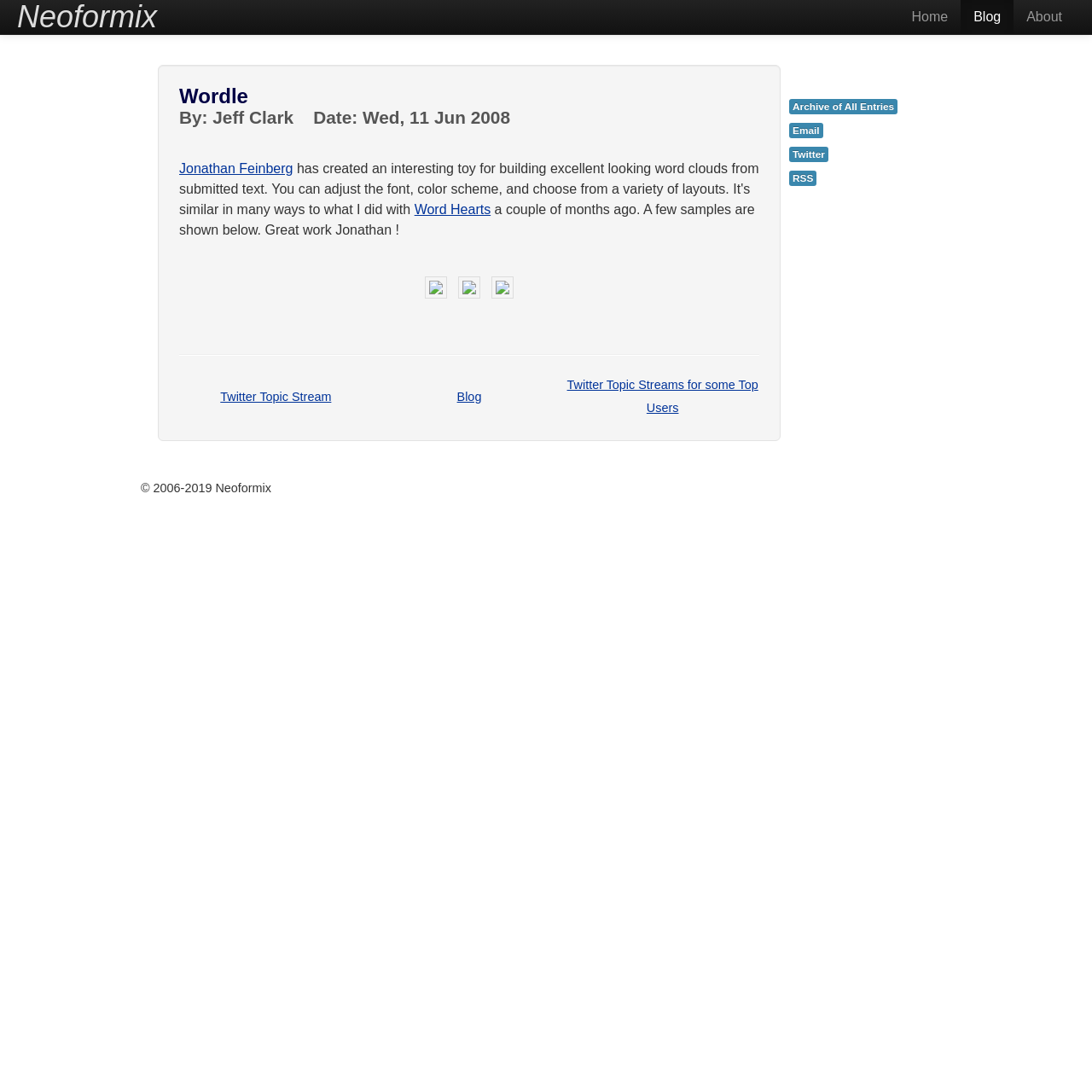Respond to the question below with a concise word or phrase:
What is the name of the person who created Word Hearts?

Jonathan Feinberg